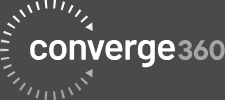Describe all the elements in the image with great detail.

The image features the logo for "Converge 360," presented in a modern design with a circular motif that suggests connectivity and innovation. The text "converge360" is prominently displayed in a bold, white font, standing out against a darker grey background, while a series of subtle graphical elements create a sense of movement and dynamism around it. This logo likely represents a platform focusing on technology and industry news, targeting professionals and leaders interested in advancements in the tech landscape. It encapsulates a forward-thinking ethos essential for staying updated in a rapidly evolving sector.